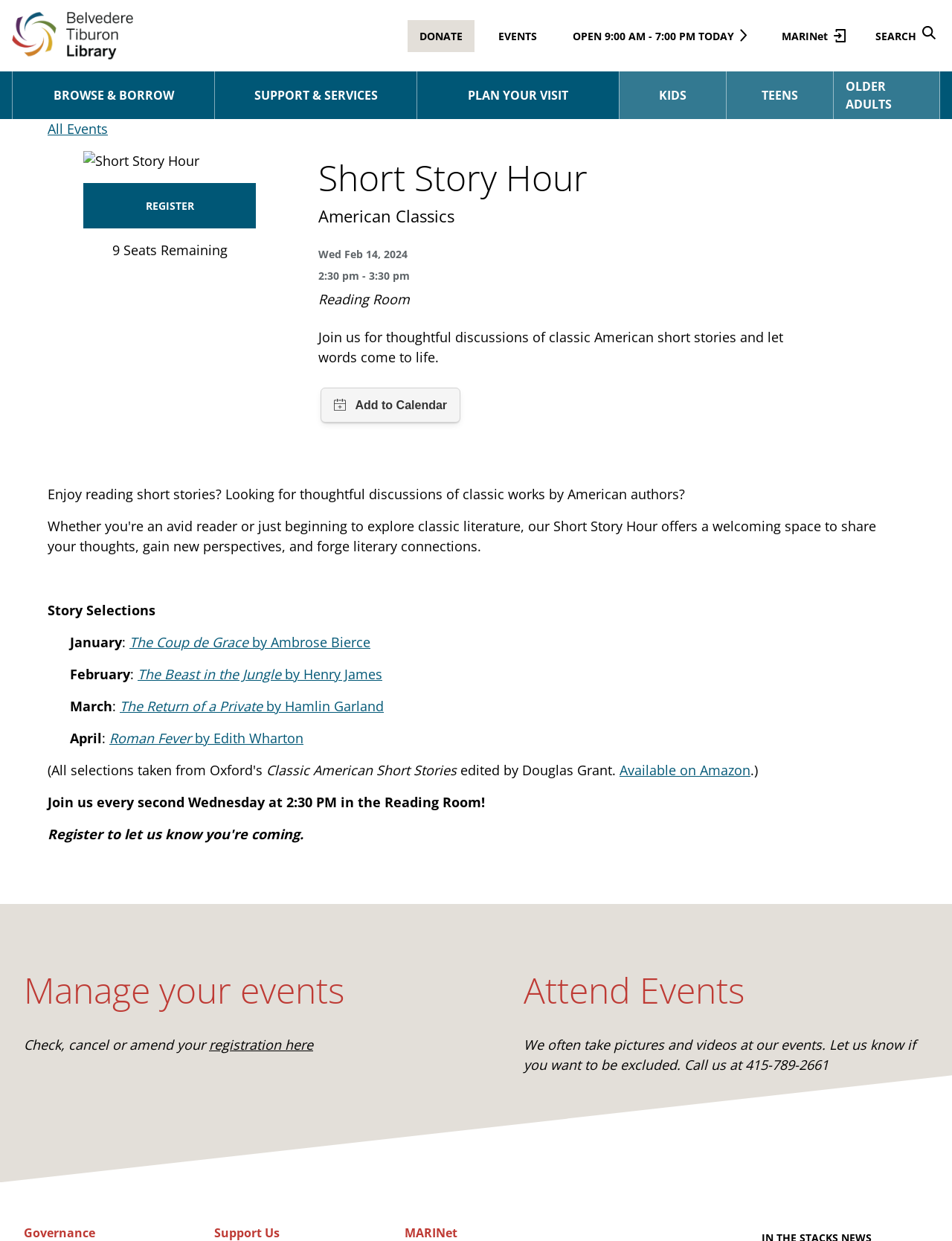Provide the bounding box coordinates of the section that needs to be clicked to accomplish the following instruction: "Register for Short Story Hour."

[0.088, 0.147, 0.269, 0.184]